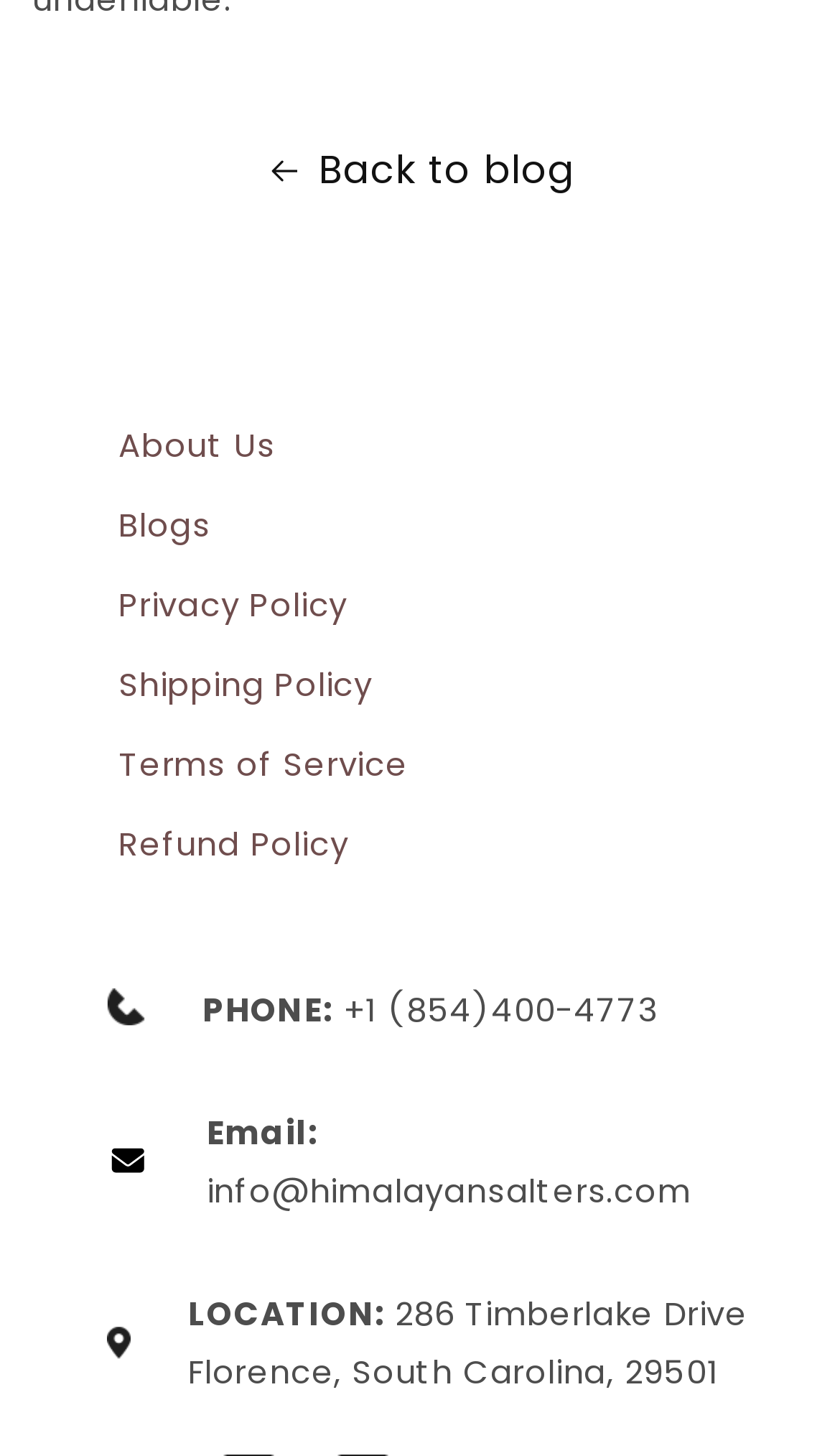What is the purpose of the webpage?
Please provide a comprehensive answer based on the details in the screenshot.

I inferred the purpose of the webpage by looking at the various elements, including the phone number, email address, location, and links to 'About Us', 'Privacy Policy', 'Shipping Policy', 'Terms of Service', and 'Refund Policy', which suggest that the webpage is providing information about a company.